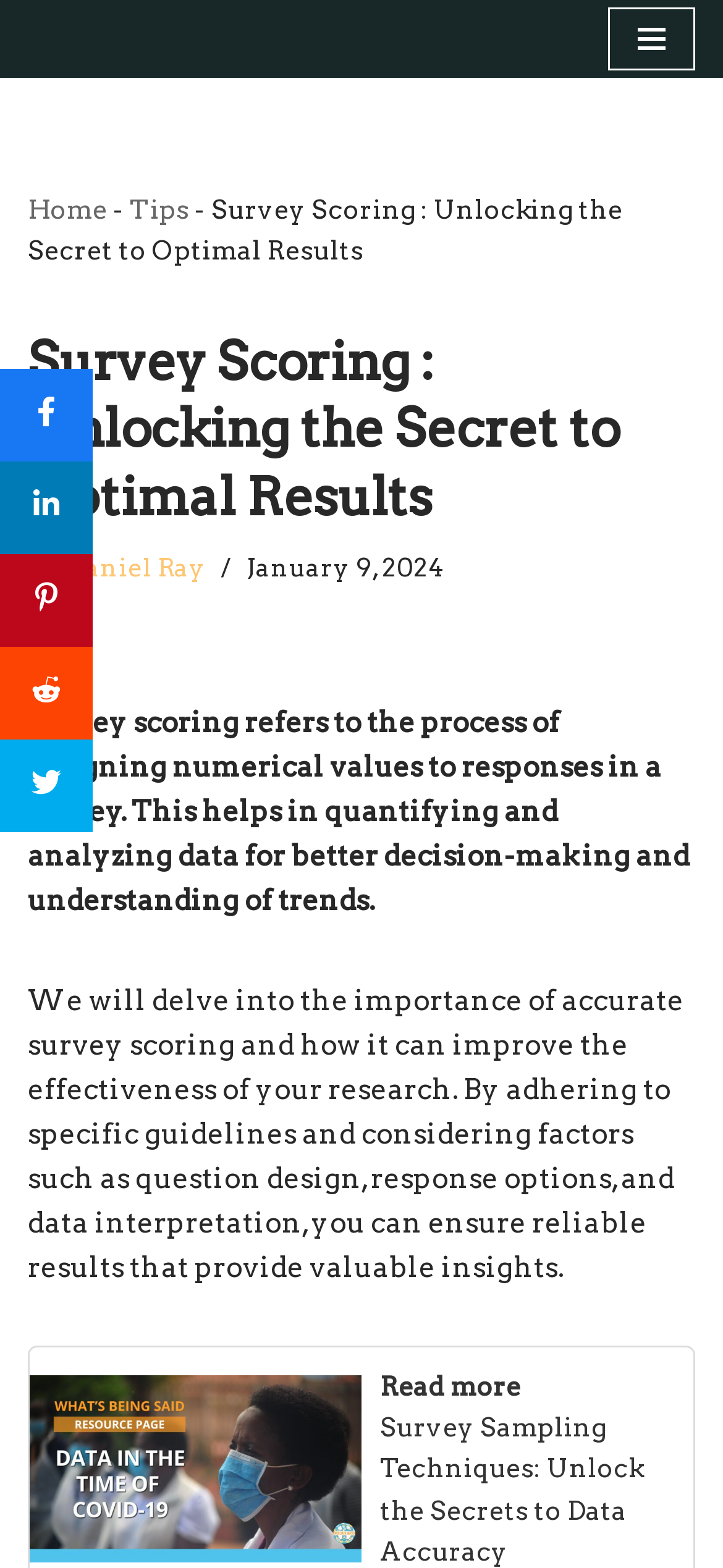Please identify the bounding box coordinates of the element I should click to complete this instruction: 'Click Navigation Menu'. The coordinates should be given as four float numbers between 0 and 1, like this: [left, top, right, bottom].

[0.841, 0.005, 0.962, 0.045]